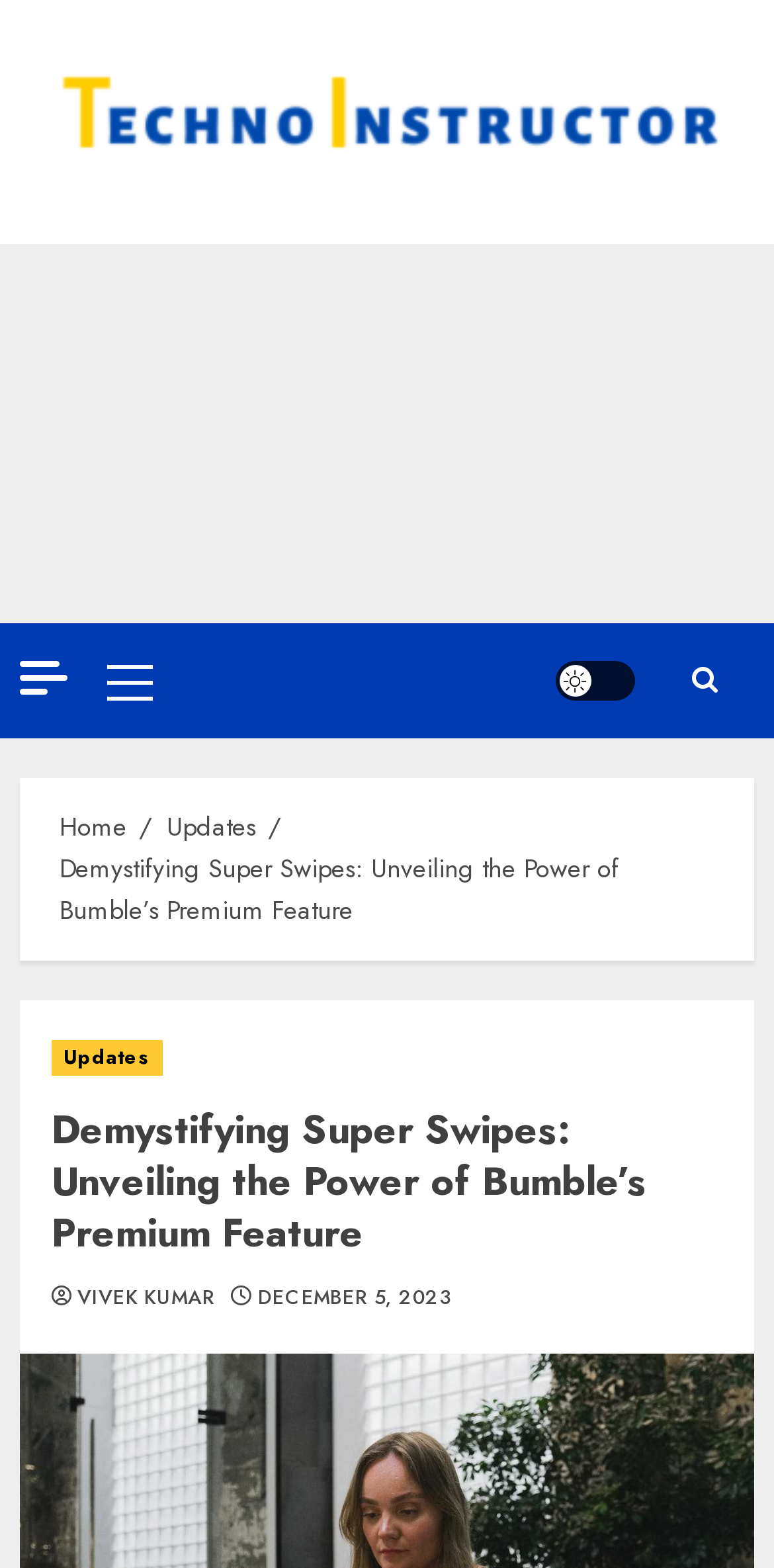Extract the main title from the webpage and generate its text.

Demystifying Super Swipes: Unveiling the Power of Bumble’s Premium Feature